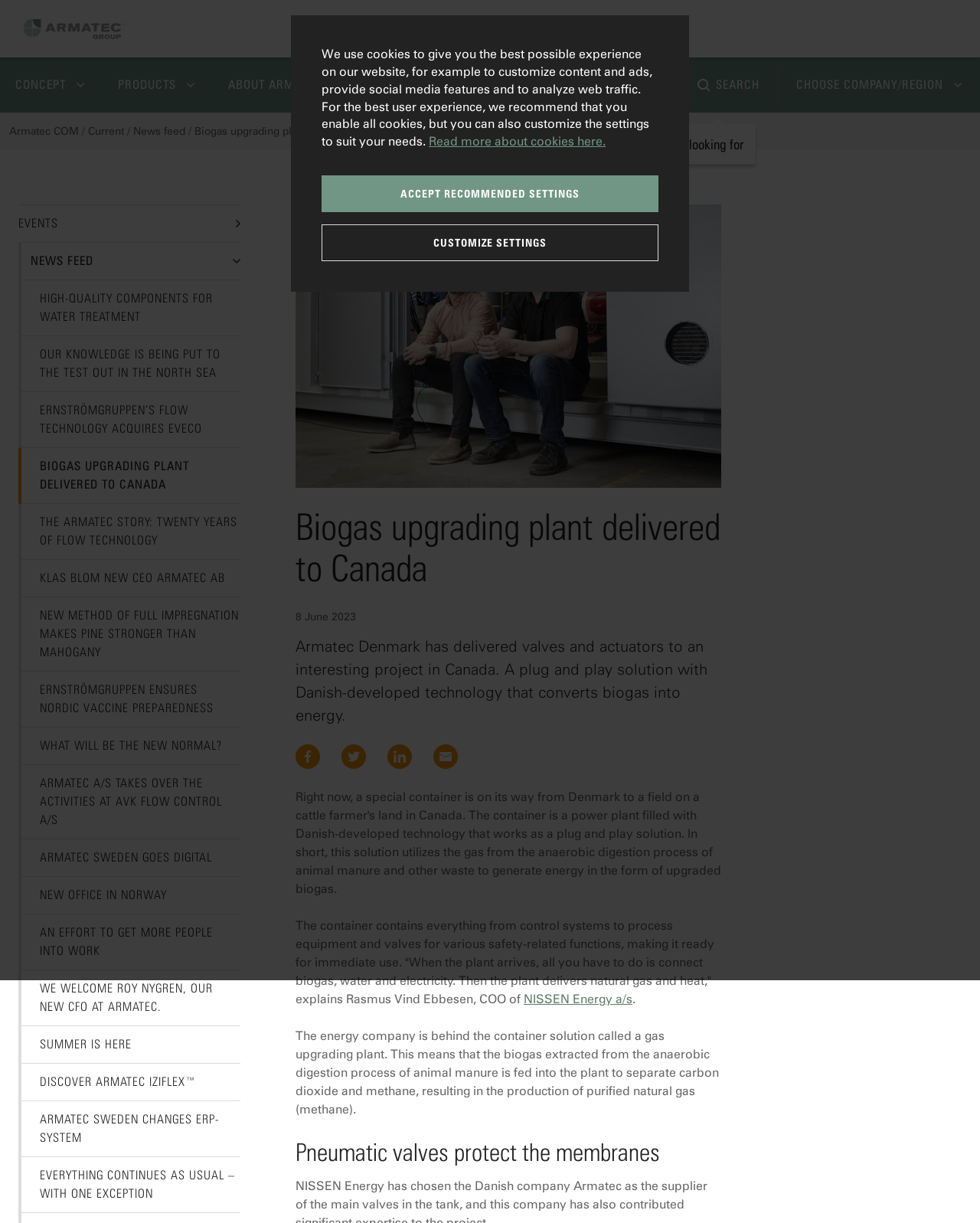Find the bounding box coordinates of the clickable area required to complete the following action: "Click on the 'BIOGAS UPGRADING PLANT DELIVERED TO CANADA' link".

[0.022, 0.366, 0.245, 0.412]